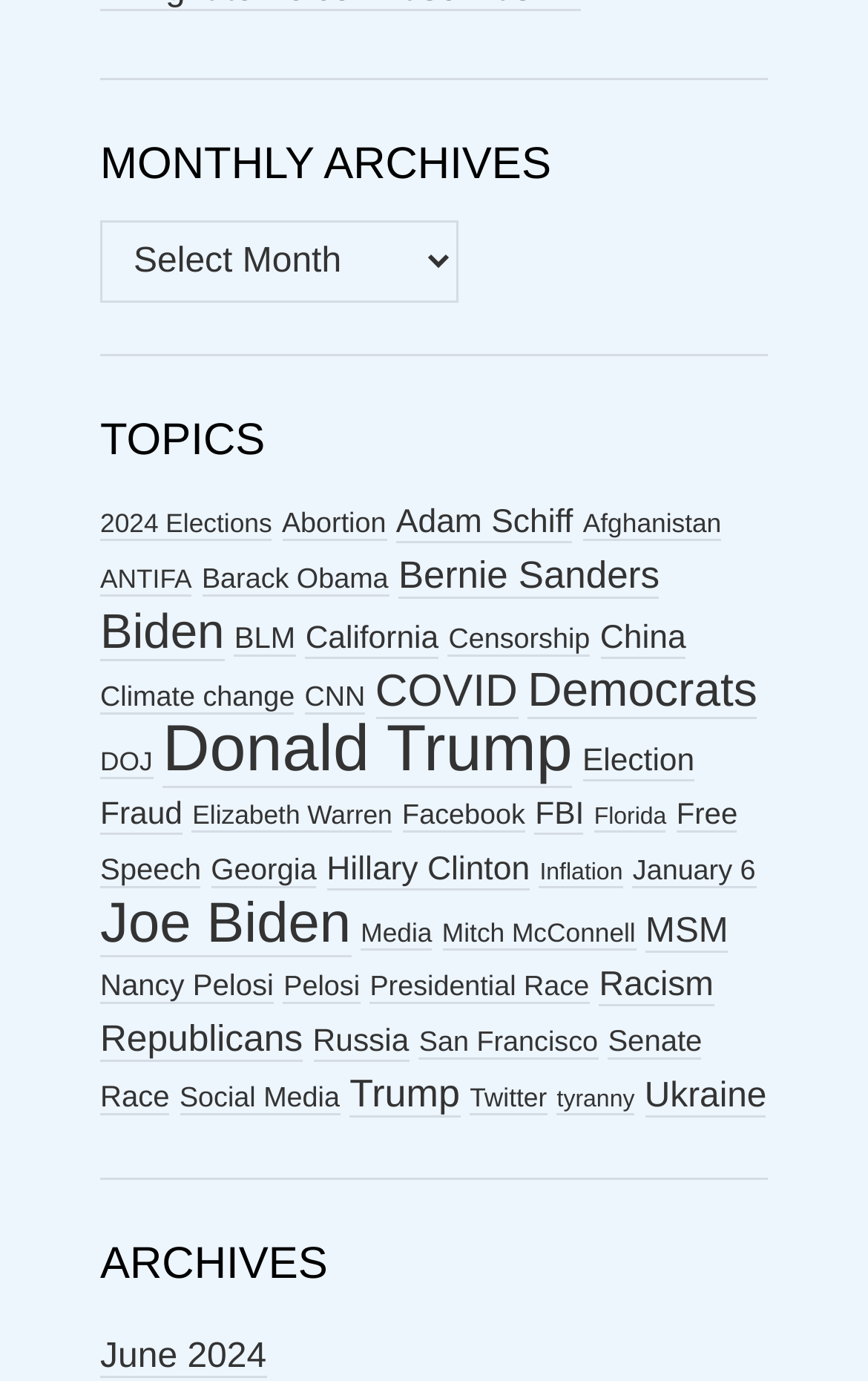Can you find the bounding box coordinates for the element to click on to achieve the instruction: "Browse archives by month"?

[0.115, 0.892, 0.885, 0.94]